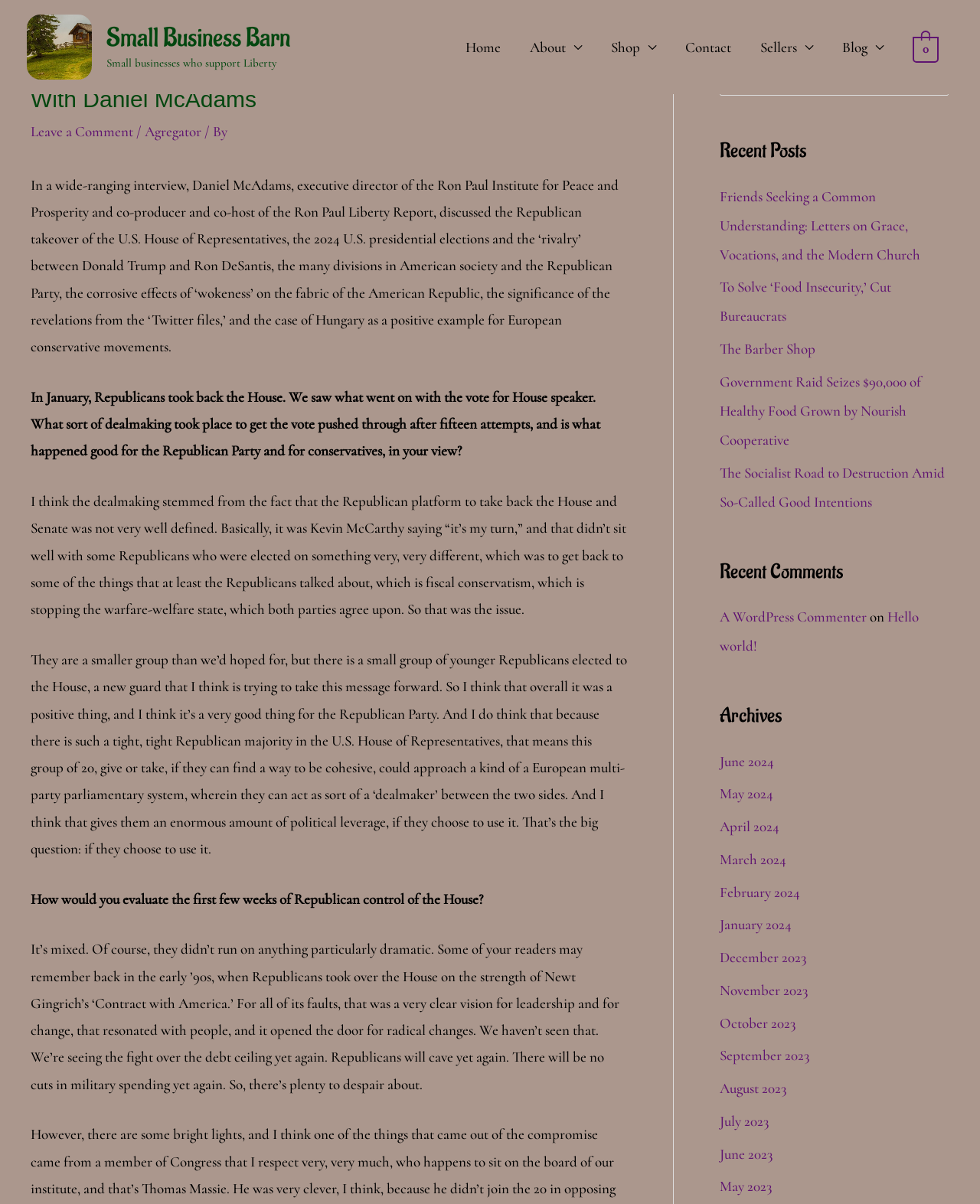What is the topic of the interview?
With the help of the image, please provide a detailed response to the question.

I inferred the topic by reading the introductory text, which mentions the Republican takeover of the U.S. House of Representatives, the 2024 U.S. presidential elections, and the 'rivalry' between Donald Trump and Ron DeSantis.